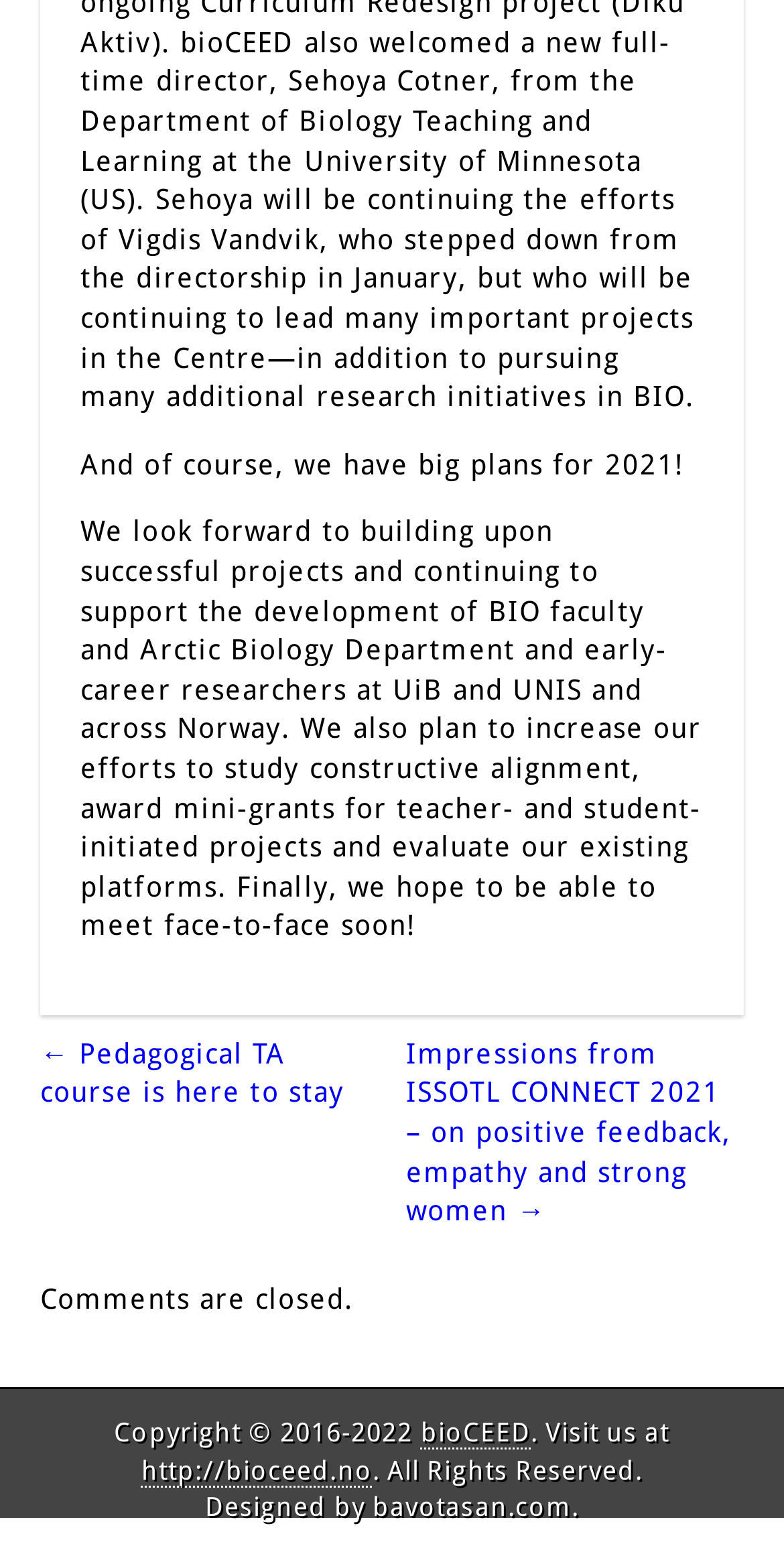What is the year range of the copyright?
Answer the question with a single word or phrase by looking at the picture.

2016-2022